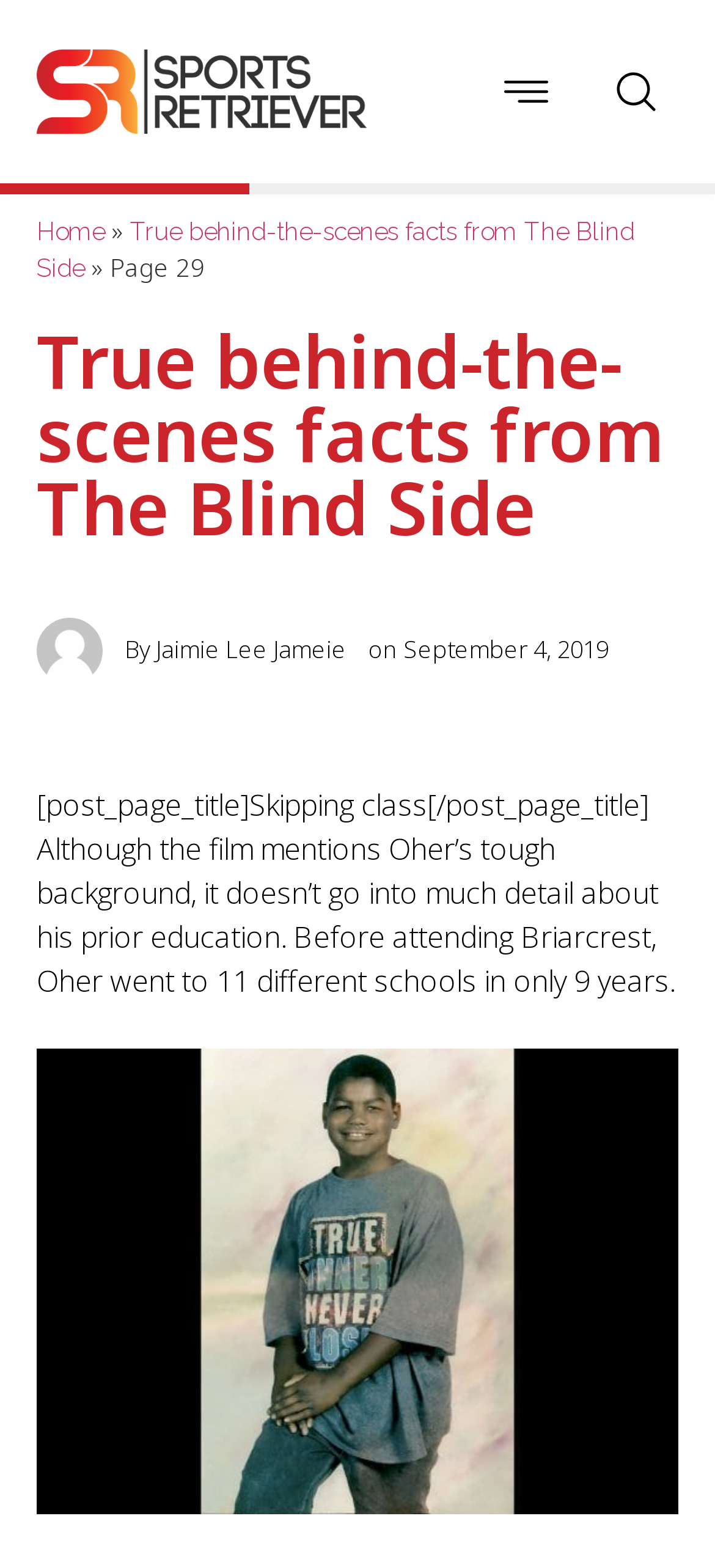What is the name of the school mentioned in the article?
Please answer using one word or phrase, based on the screenshot.

Briarcrest